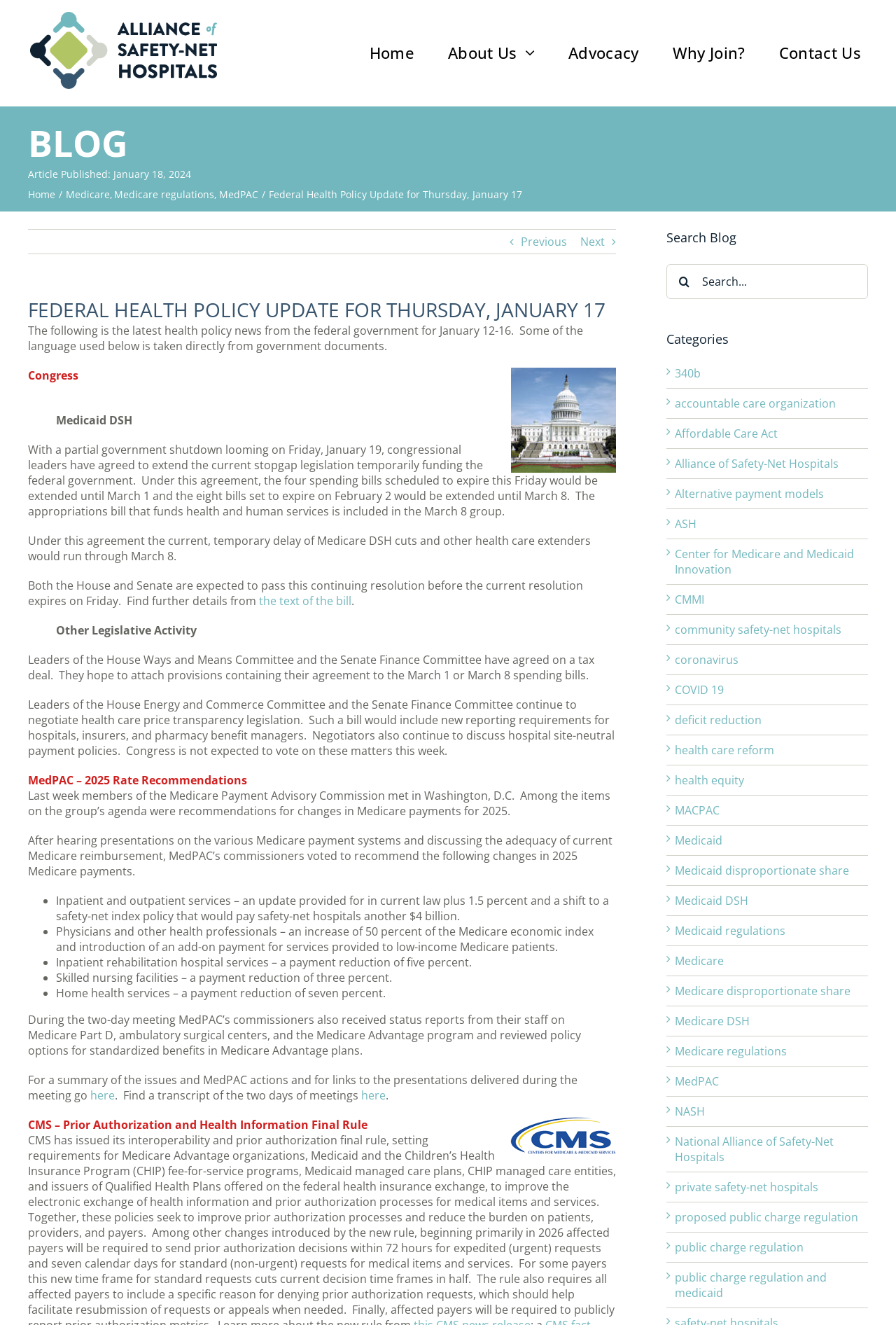Pinpoint the bounding box coordinates of the element to be clicked to execute the instruction: "Search for something".

[0.744, 0.199, 0.969, 0.226]